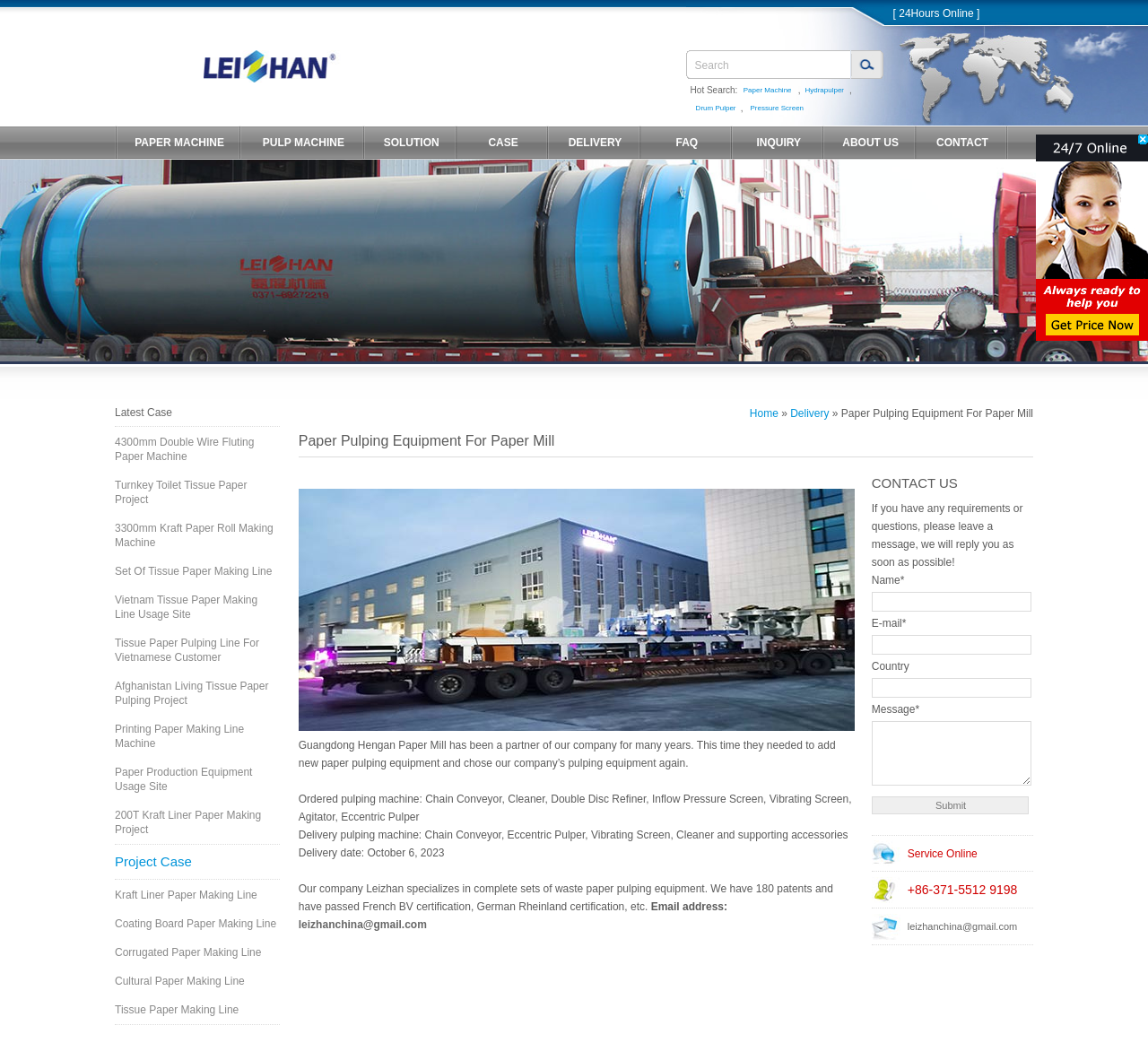Could you locate the bounding box coordinates for the section that should be clicked to accomplish this task: "Fill in the contact form".

[0.759, 0.548, 0.9, 0.783]